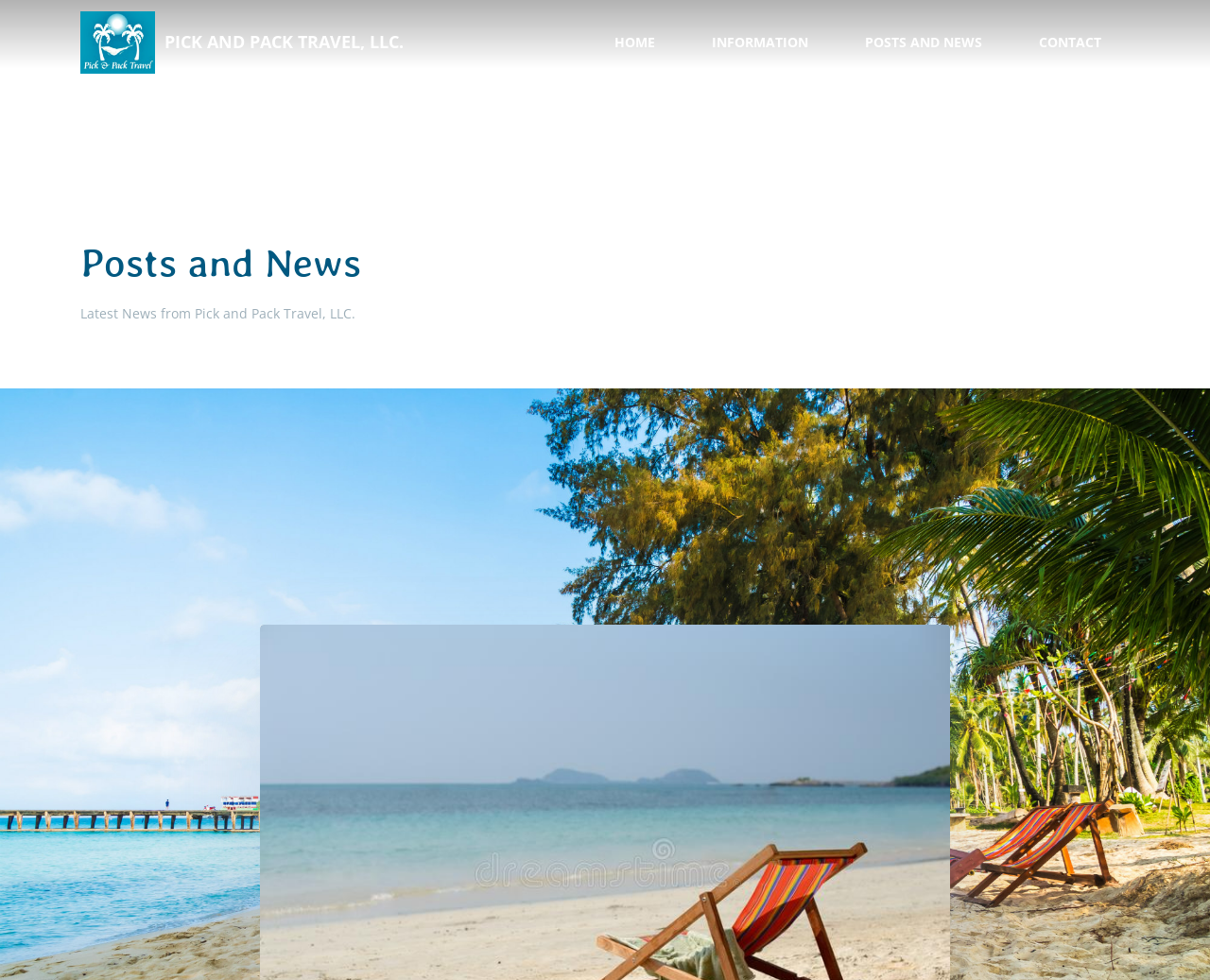Based on the element description Testimonials, identify the bounding box coordinates for the UI element. The coordinates should be in the format (top-left x, top-left y, bottom-right x, bottom-right y) and within the 0 to 1 range.

[0.565, 0.277, 0.76, 0.325]